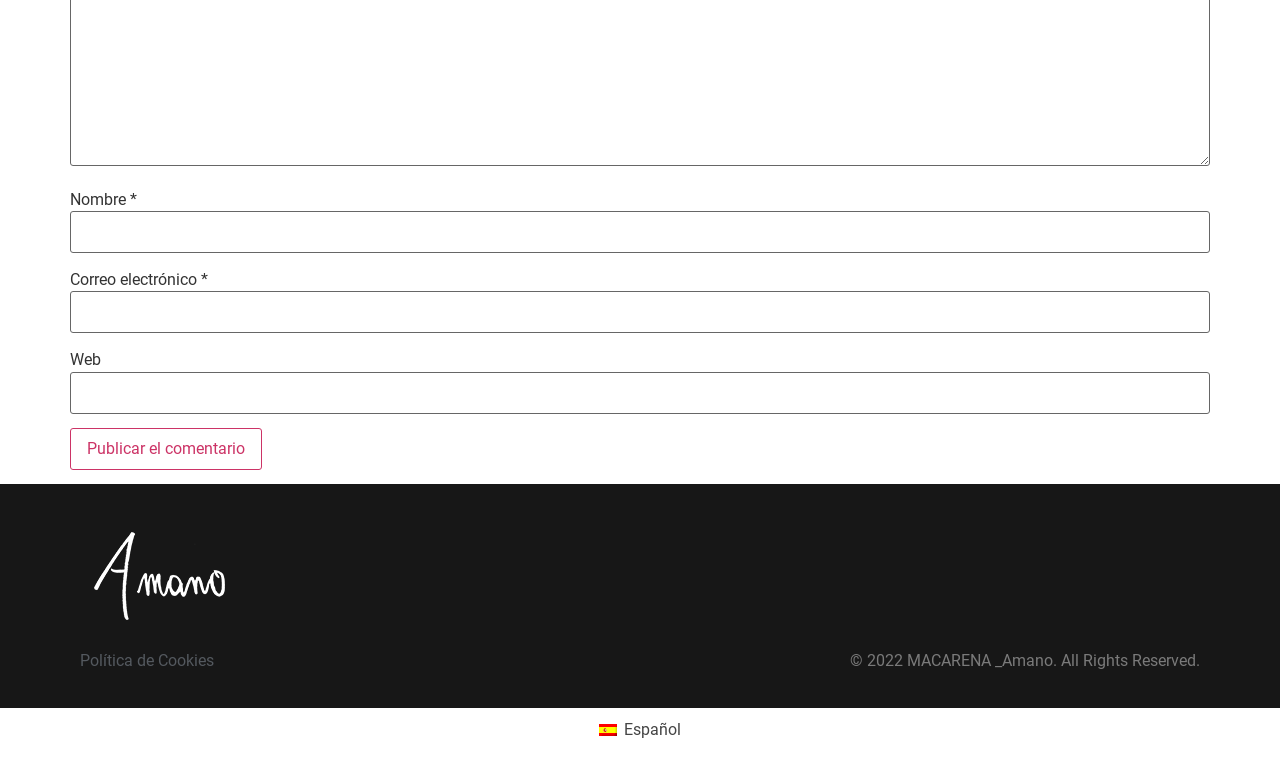Answer the question briefly using a single word or phrase: 
What is the link at the bottom of the webpage?

Política de Cookies